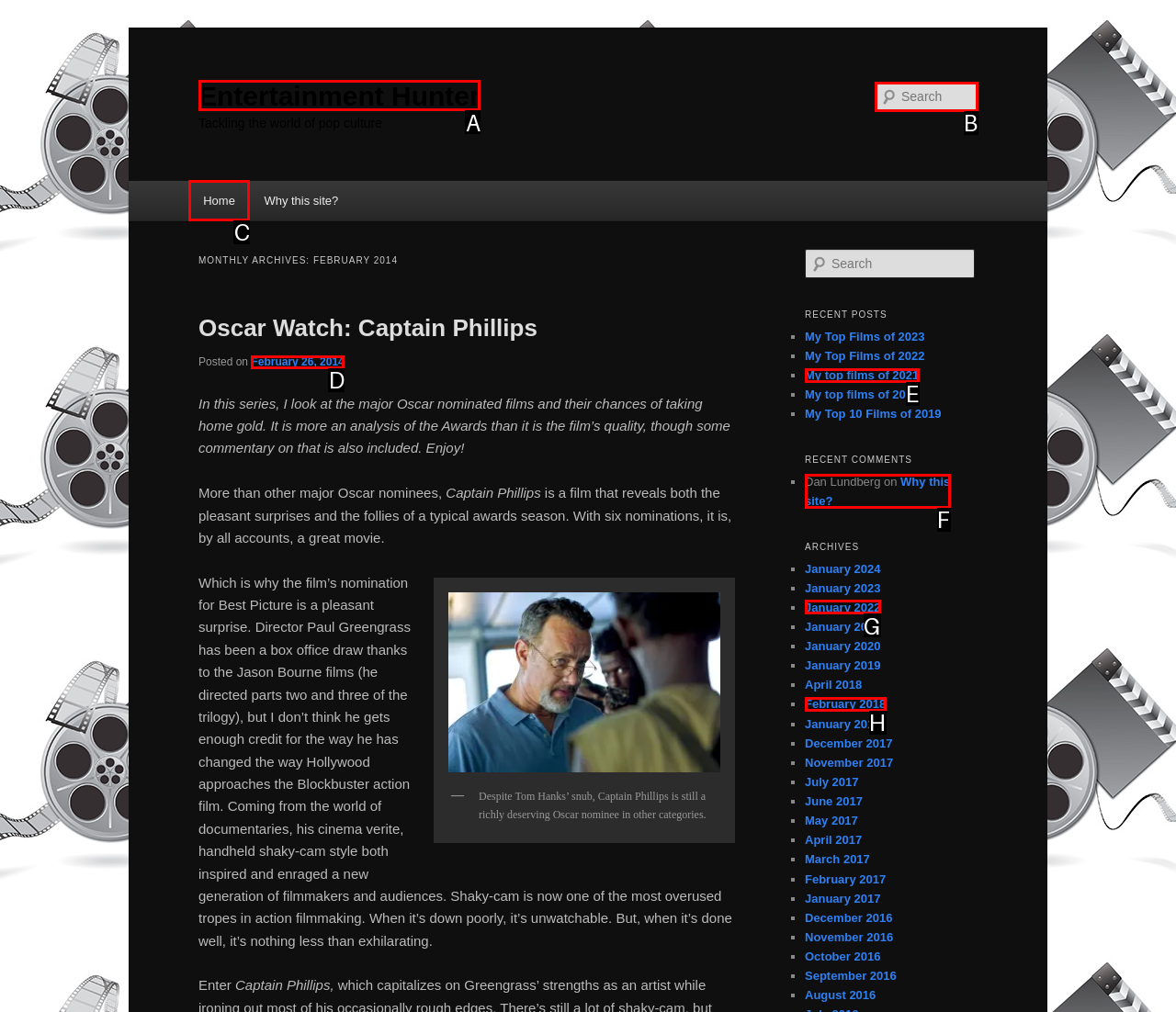Given the description: parent_node: Search name="s" placeholder="Search", identify the matching option. Answer with the corresponding letter.

B